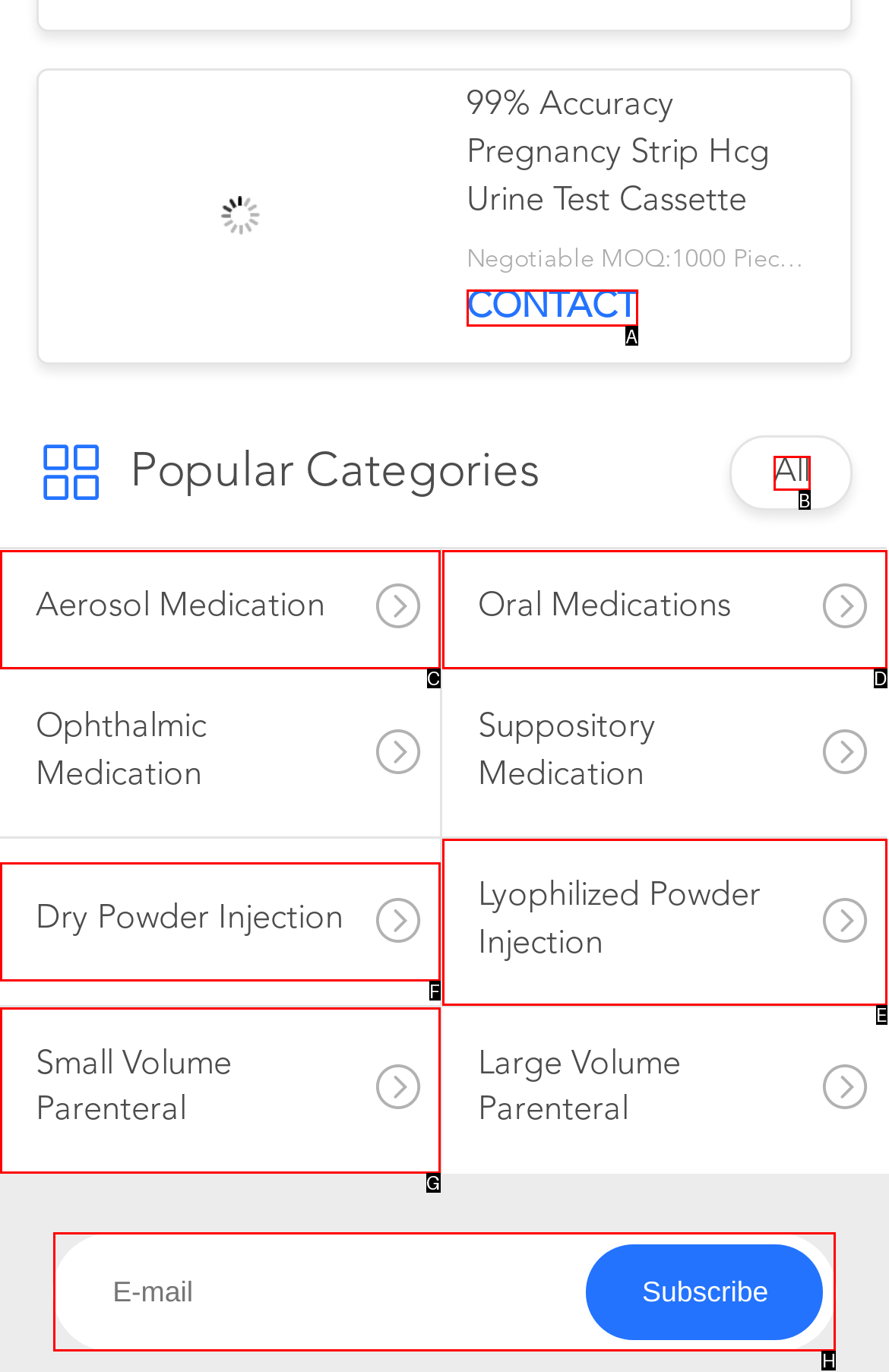Select the HTML element that corresponds to the description: Small Volume Parenteral. Answer with the letter of the matching option directly from the choices given.

G